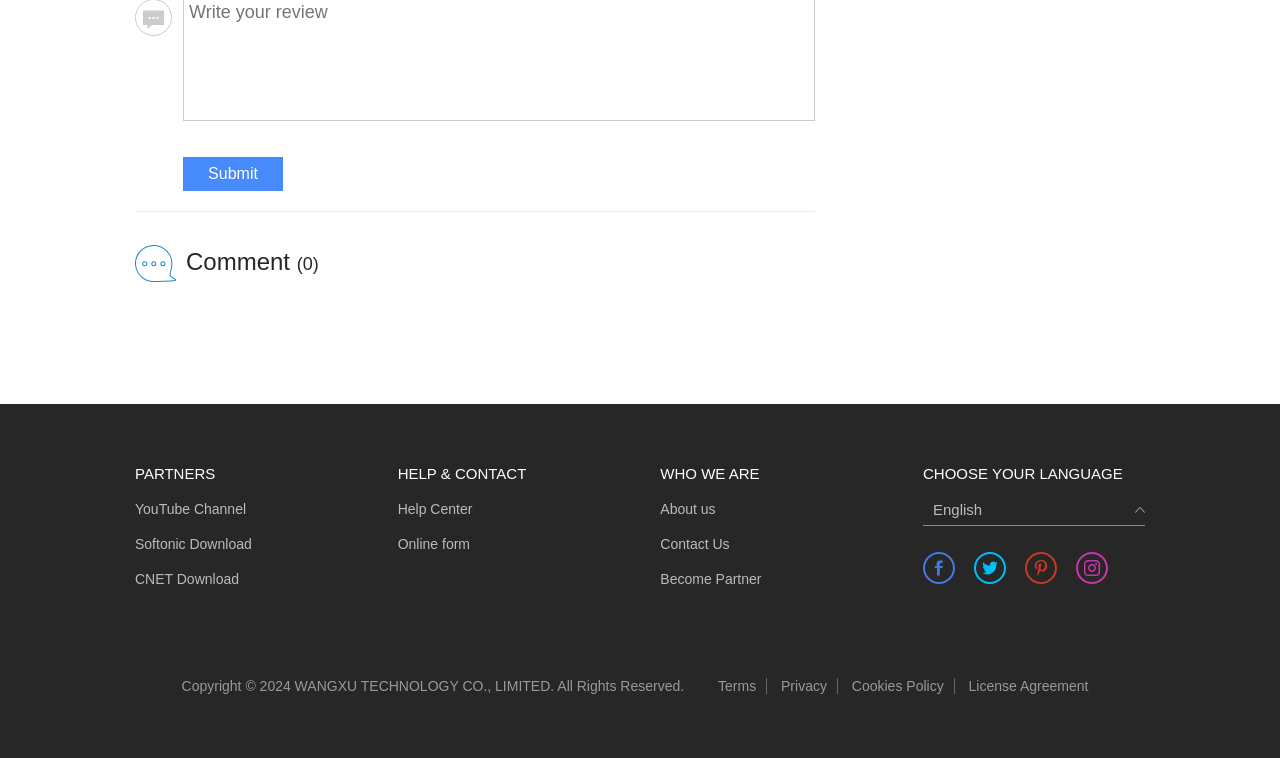Give a one-word or phrase response to the following question: What are the available languages?

English